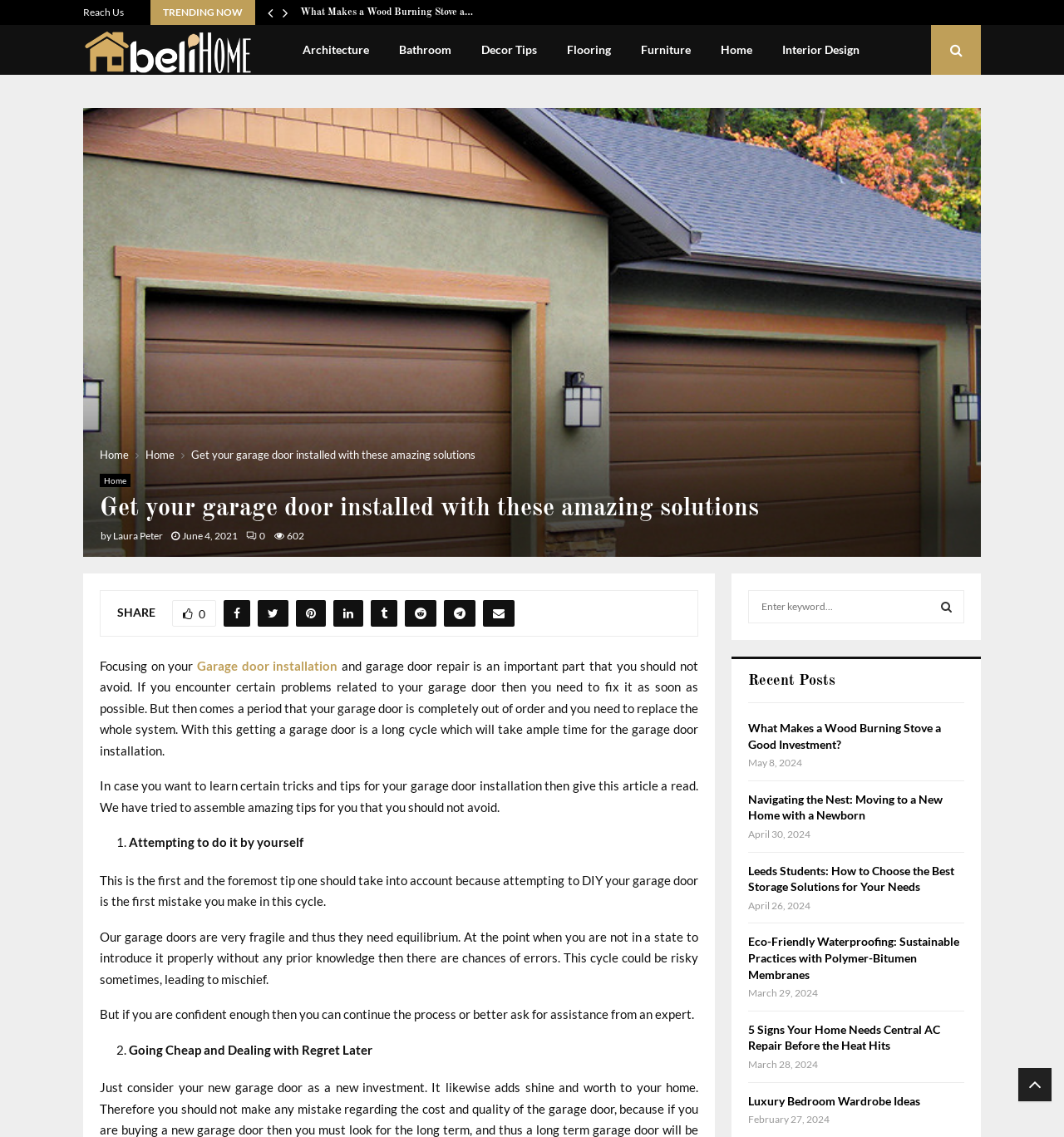Can you pinpoint the bounding box coordinates for the clickable element required for this instruction: "Get garage door installation tips"? The coordinates should be four float numbers between 0 and 1, i.e., [left, top, right, bottom].

[0.094, 0.579, 0.656, 0.592]